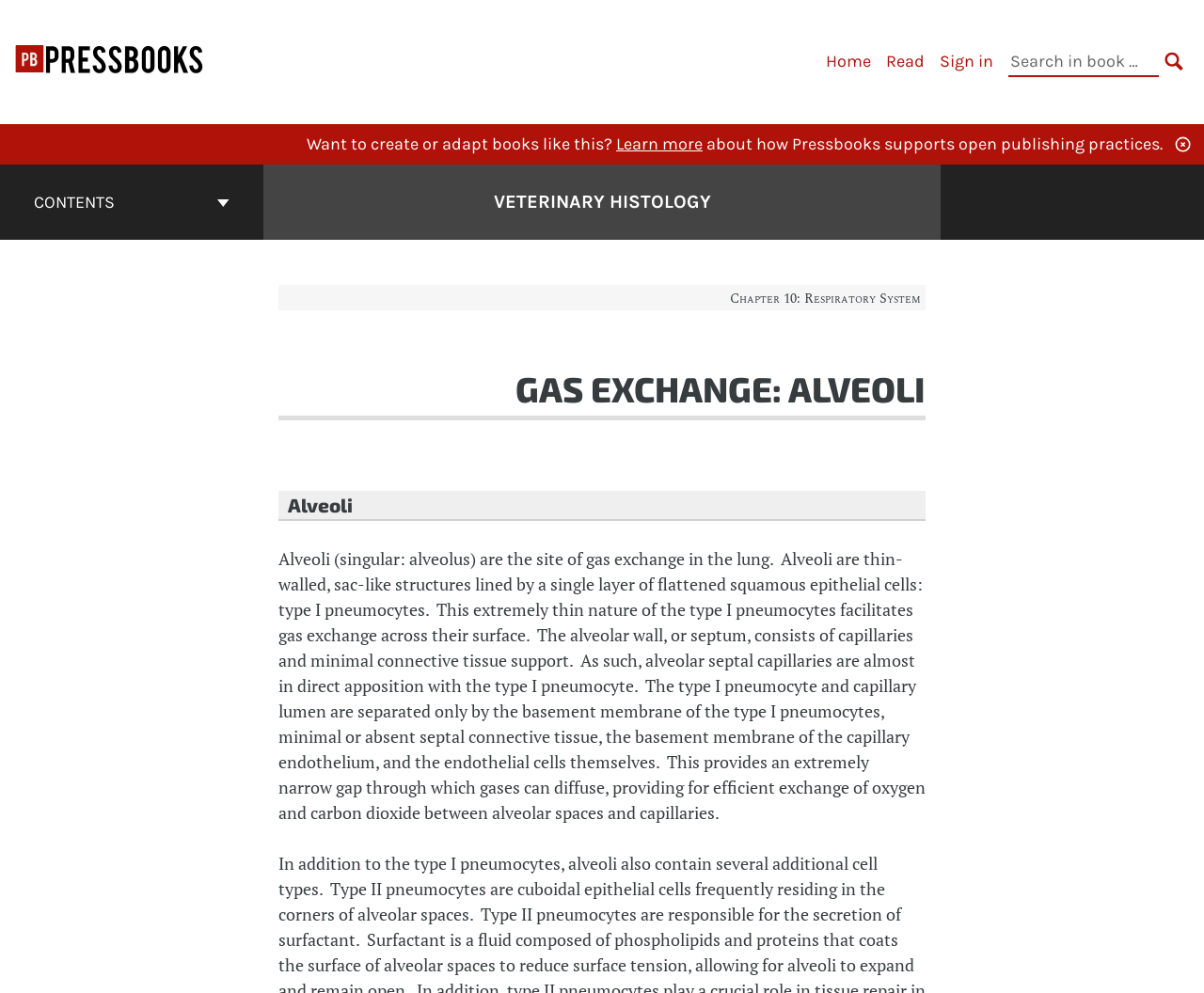Using details from the image, please answer the following question comprehensively:
What is the purpose of the capillaries in the alveolar wall?

I found the answer by reading the static text that describes the alveolar wall as consisting of capillaries and minimal connective tissue support, and that the type I pneumocyte and capillary lumen are separated only by a narrow gap, which suggests that the purpose of the capillaries is to facilitate gas exchange.